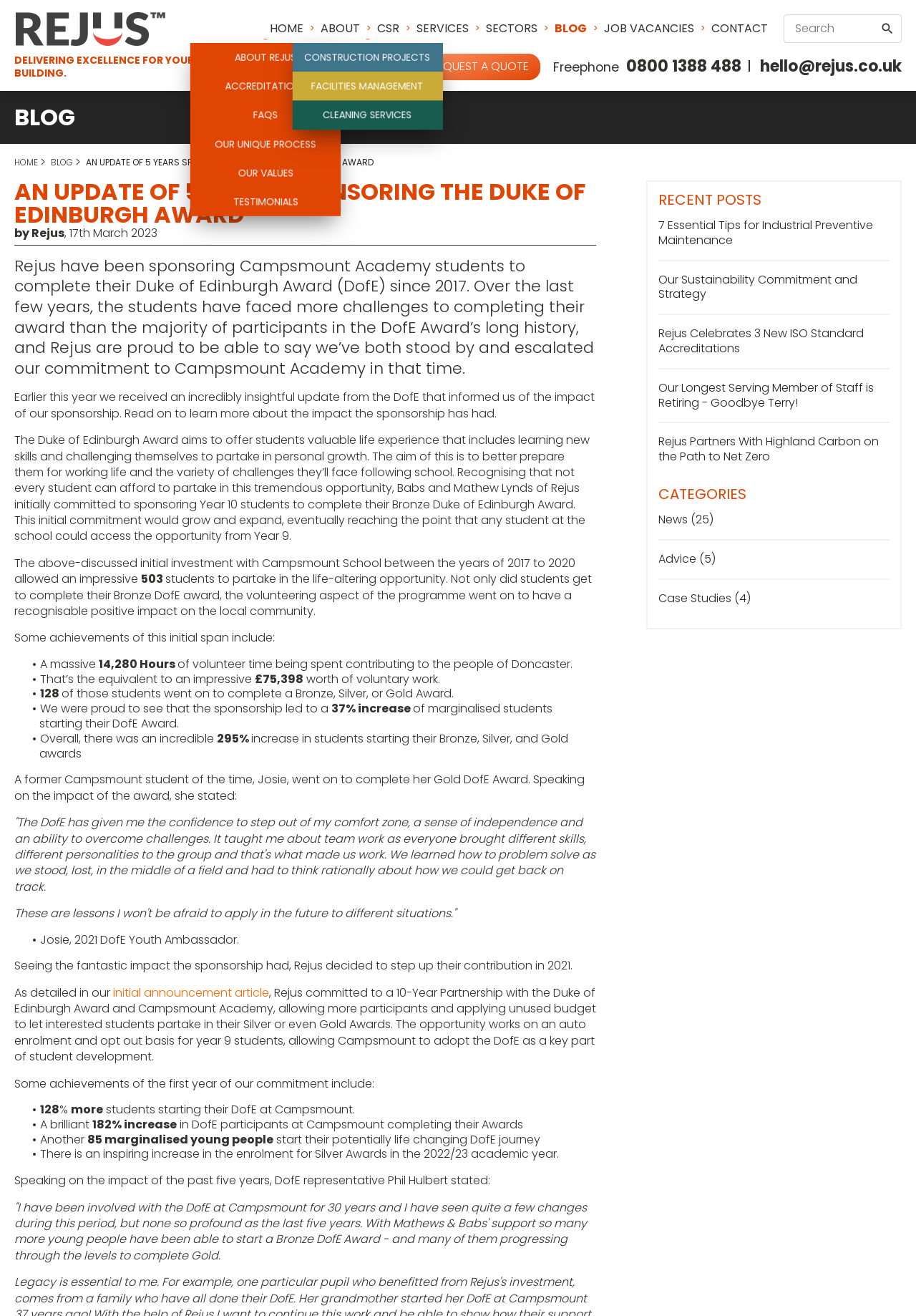Identify the bounding box coordinates of the clickable region to carry out the given instruction: "Read the News category".

[0.719, 0.381, 0.971, 0.41]